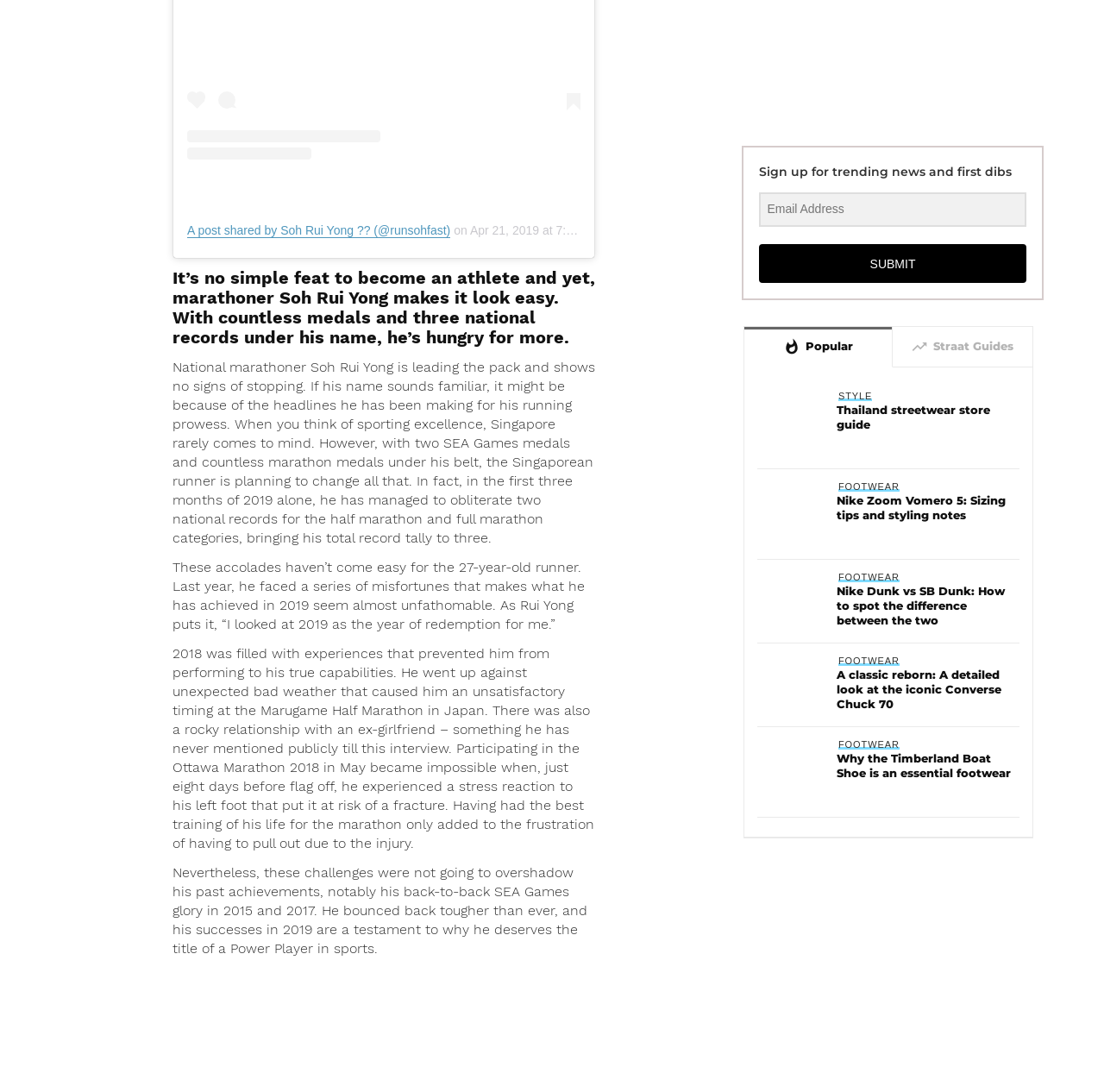Provide a thorough and detailed response to the question by examining the image: 
What is the purpose of the textbox with the label 'Sign up for trending news and first dibs'?

The textbox with the label 'Sign up for trending news and first dibs' is likely used to collect user input to sign up for news and updates. This can be inferred from the text content of the label and the presence of a submit button nearby.